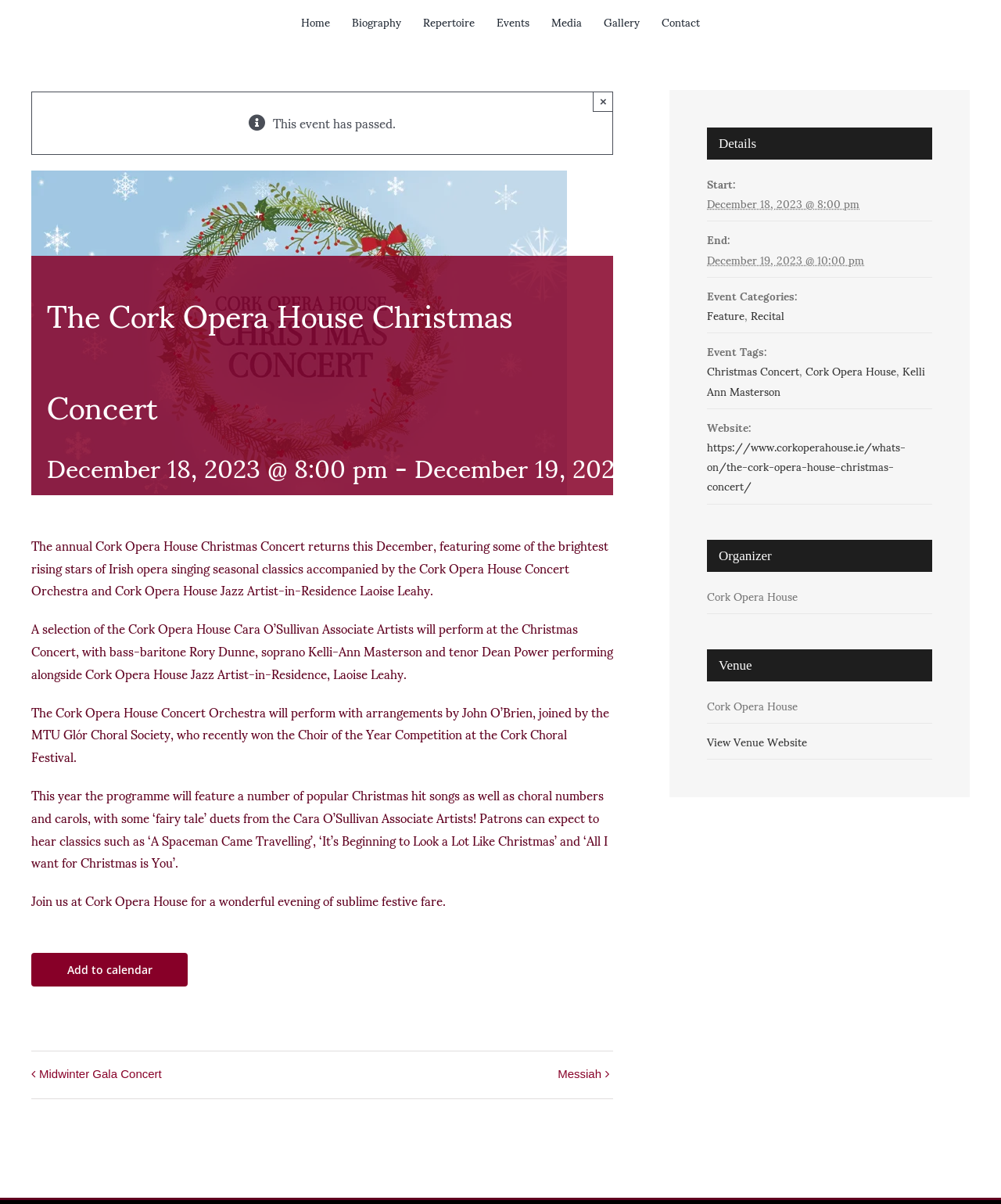Please locate the bounding box coordinates for the element that should be clicked to achieve the following instruction: "Search for products or services". Ensure the coordinates are given as four float numbers between 0 and 1, i.e., [left, top, right, bottom].

None